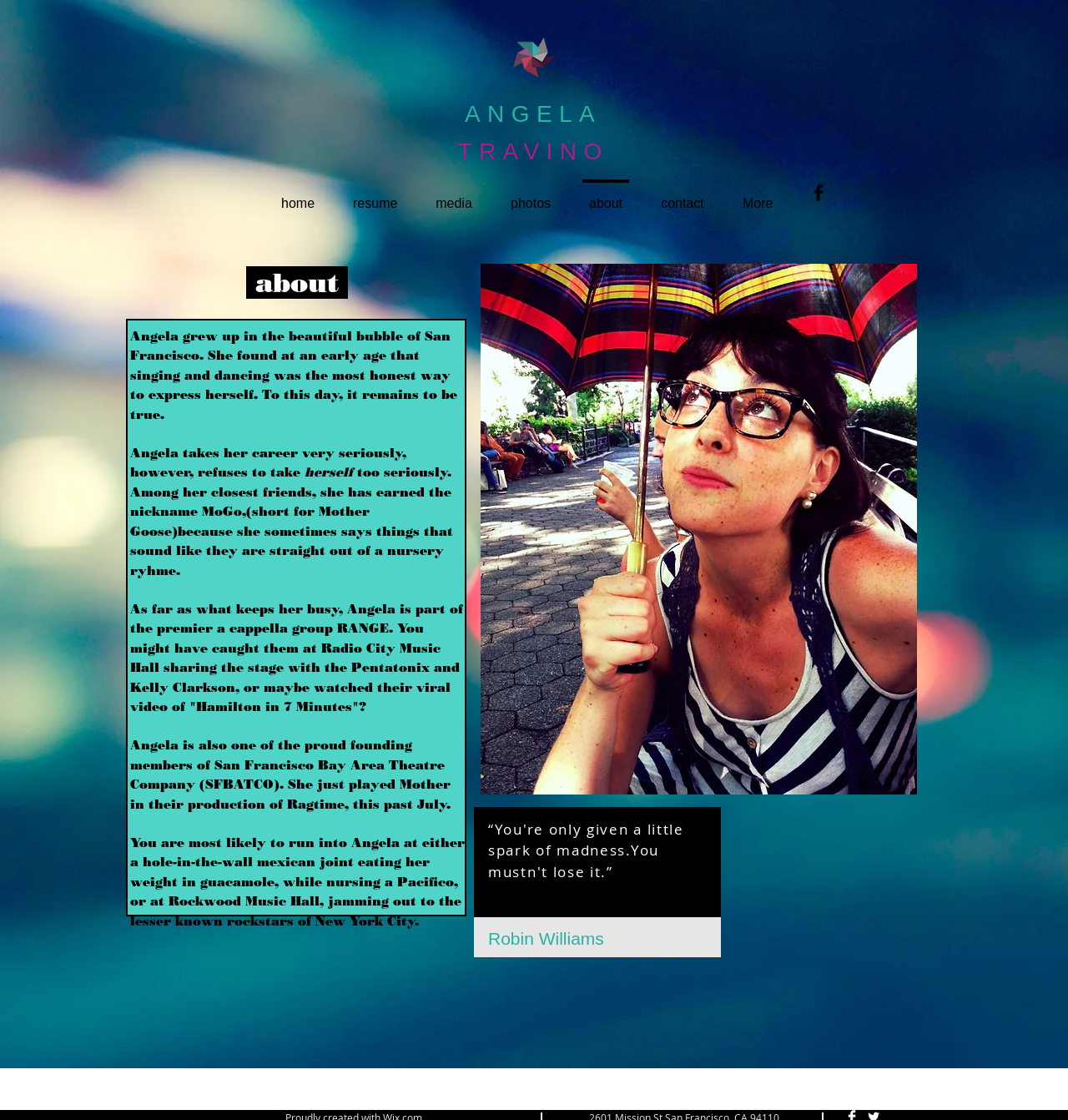Identify the bounding box for the described UI element. Provide the coordinates in (top-left x, top-left y, bottom-right x, bottom-right y) format with values ranging from 0 to 1: home

[0.245, 0.16, 0.312, 0.19]